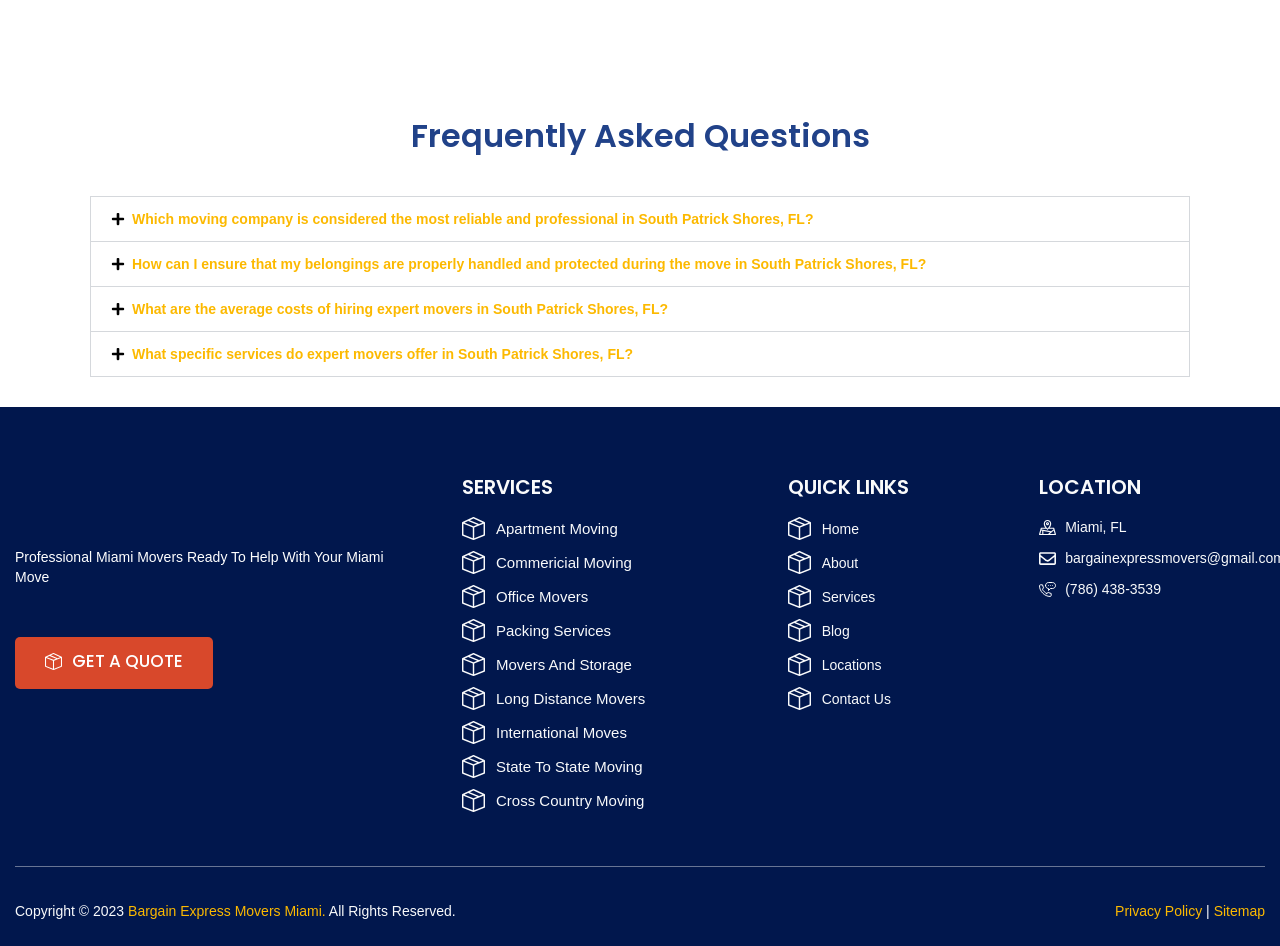Please identify the bounding box coordinates of the clickable area that will fulfill the following instruction: "Click the 'Apartment Moving' link". The coordinates should be in the format of four float numbers between 0 and 1, i.e., [left, top, right, bottom].

[0.361, 0.547, 0.573, 0.571]